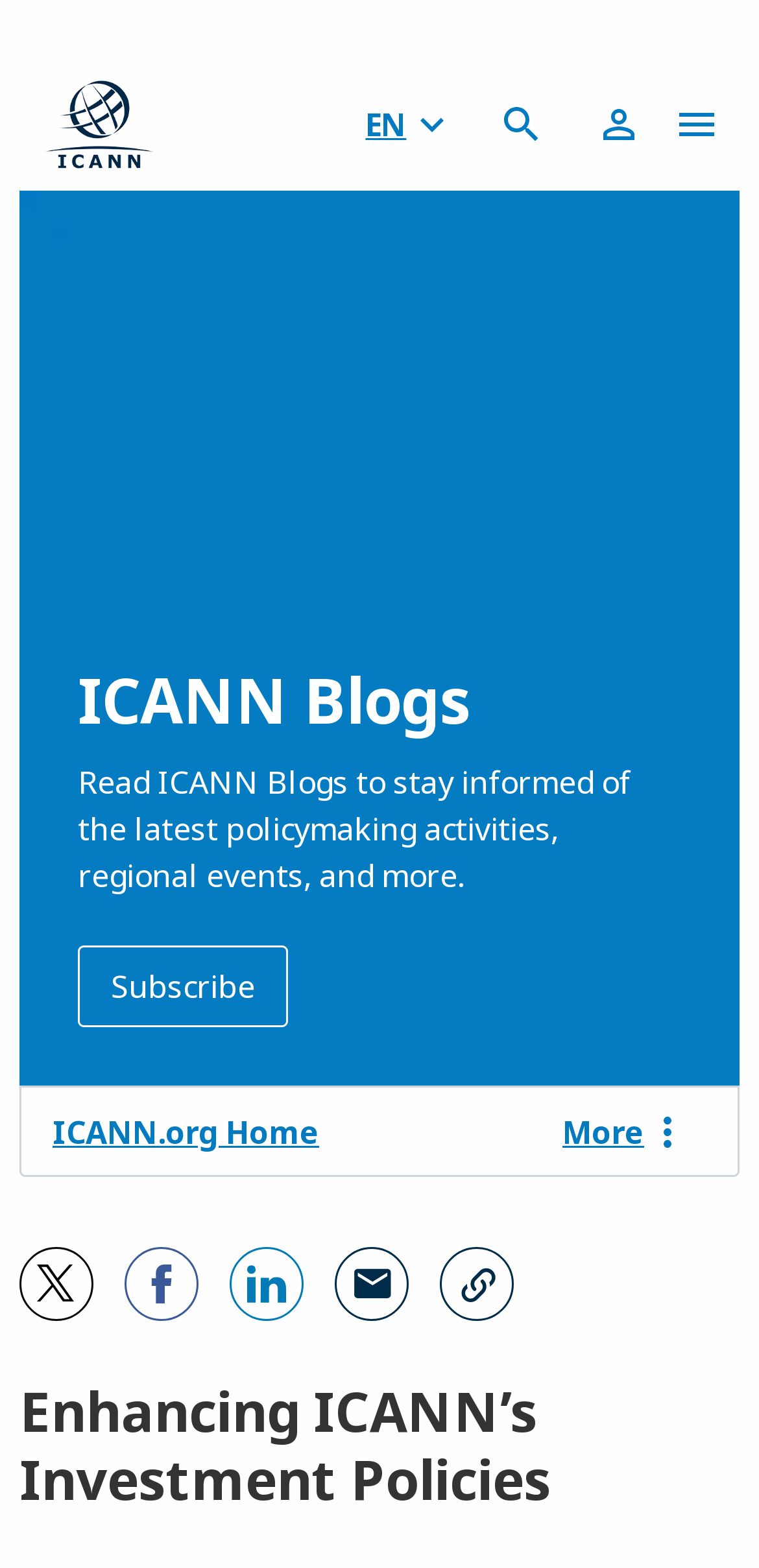Locate the bounding box coordinates of the clickable part needed for the task: "Lookup a domain name".

[0.077, 0.95, 0.328, 0.974]